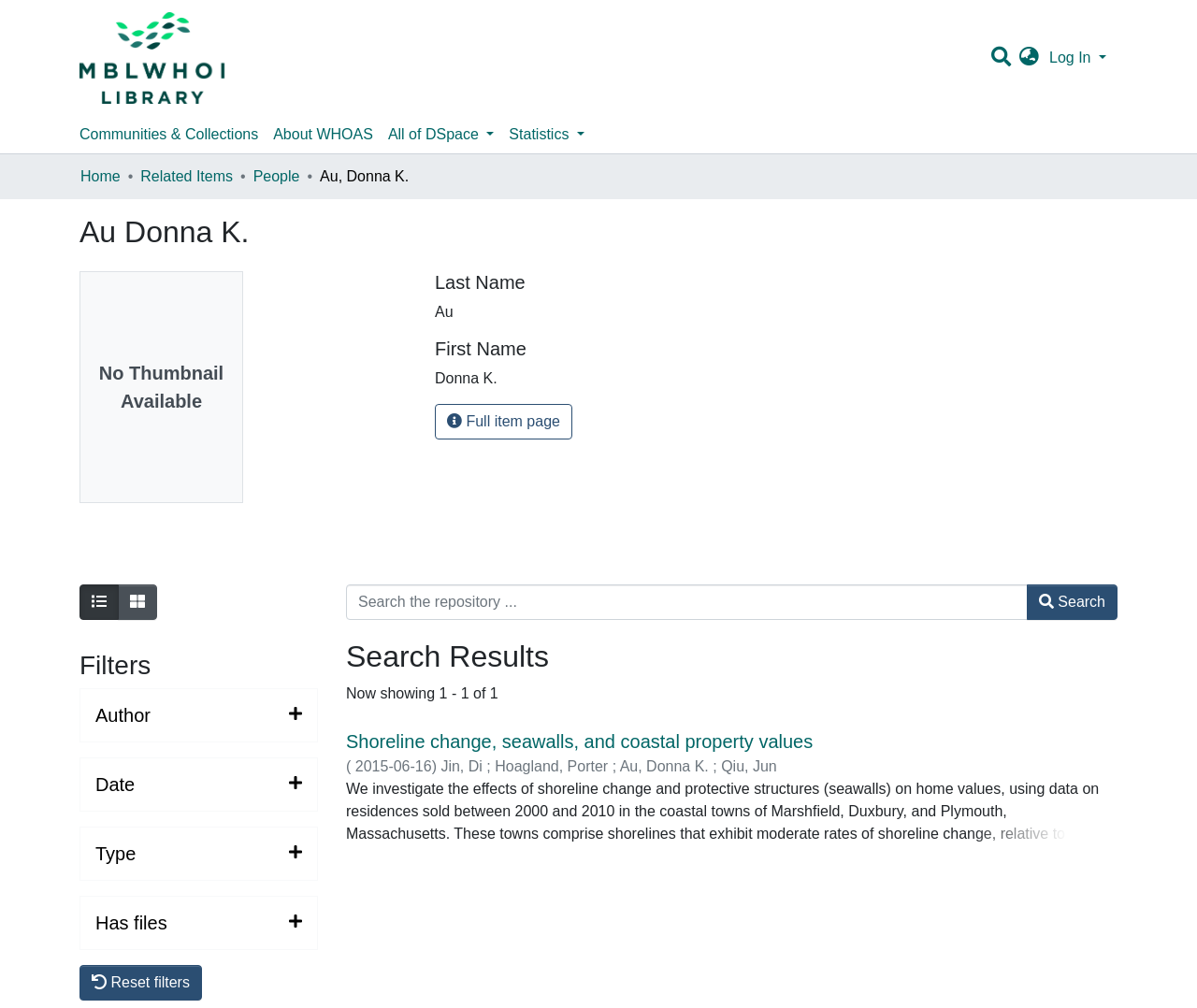What is the title of the item listed?
Please provide a comprehensive answer based on the visual information in the image.

The title of the item listed is 'Shoreline change, seawalls, and coastal property values', which is a link on the page.